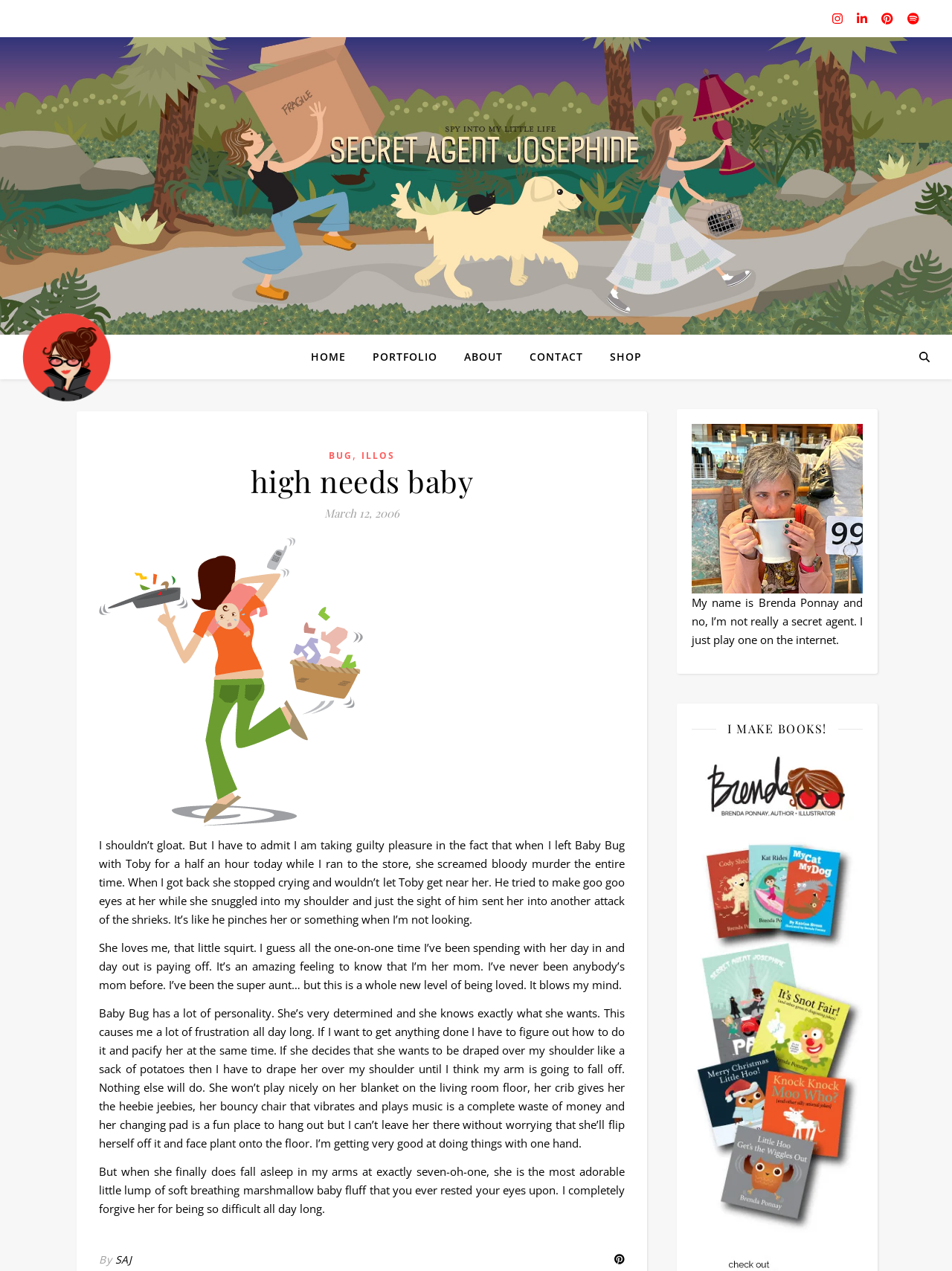What is the relationship between the author and Baby Bug?
Based on the image, answer the question with as much detail as possible.

The text mentions the author's experience with Baby Bug, and the author refers to herself as the baby's mom, indicating a mother-child relationship.